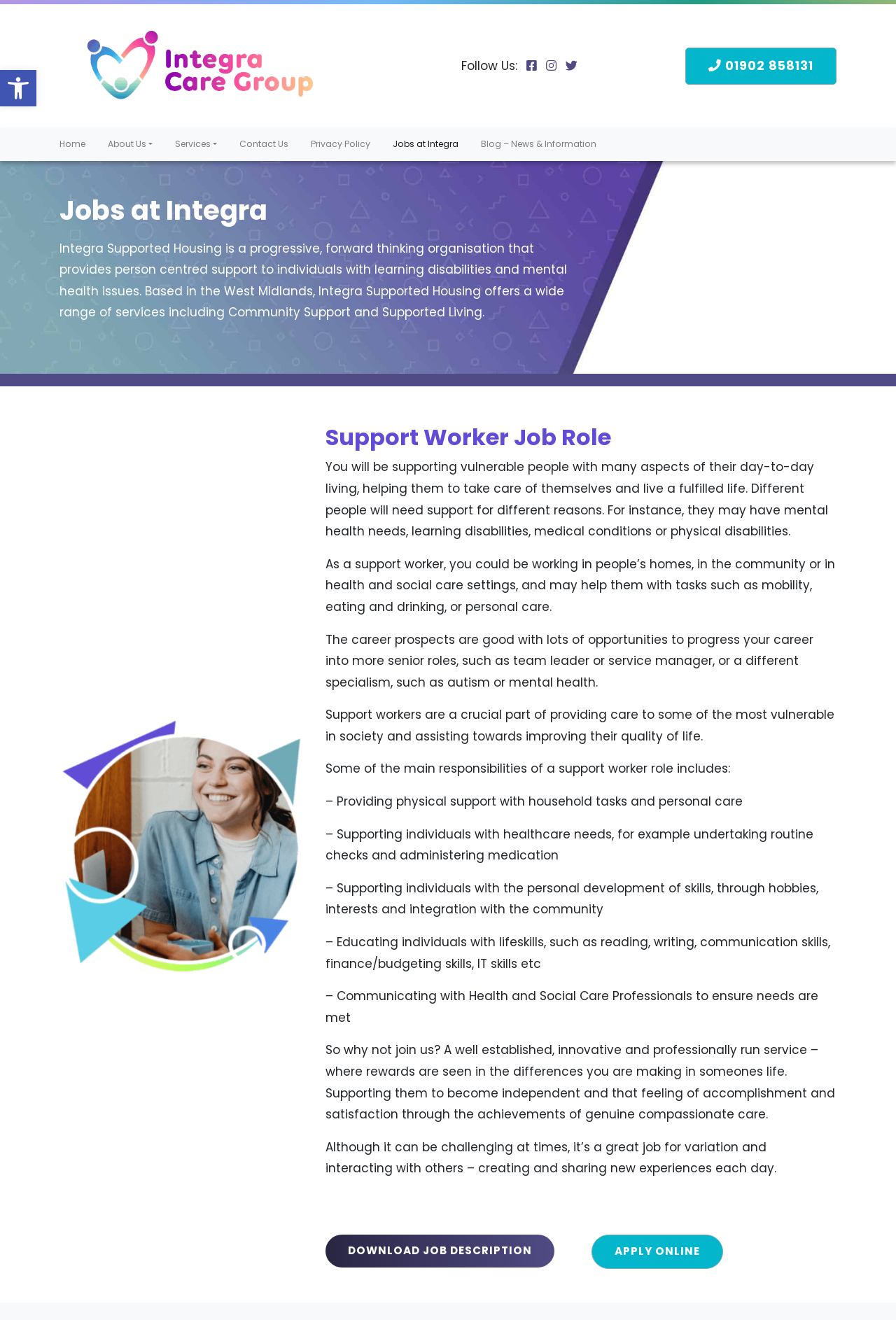Determine the bounding box coordinates of the clickable region to execute the instruction: "Go to the home page". The coordinates should be four float numbers between 0 and 1, denoted as [left, top, right, bottom].

[0.066, 0.097, 0.108, 0.122]